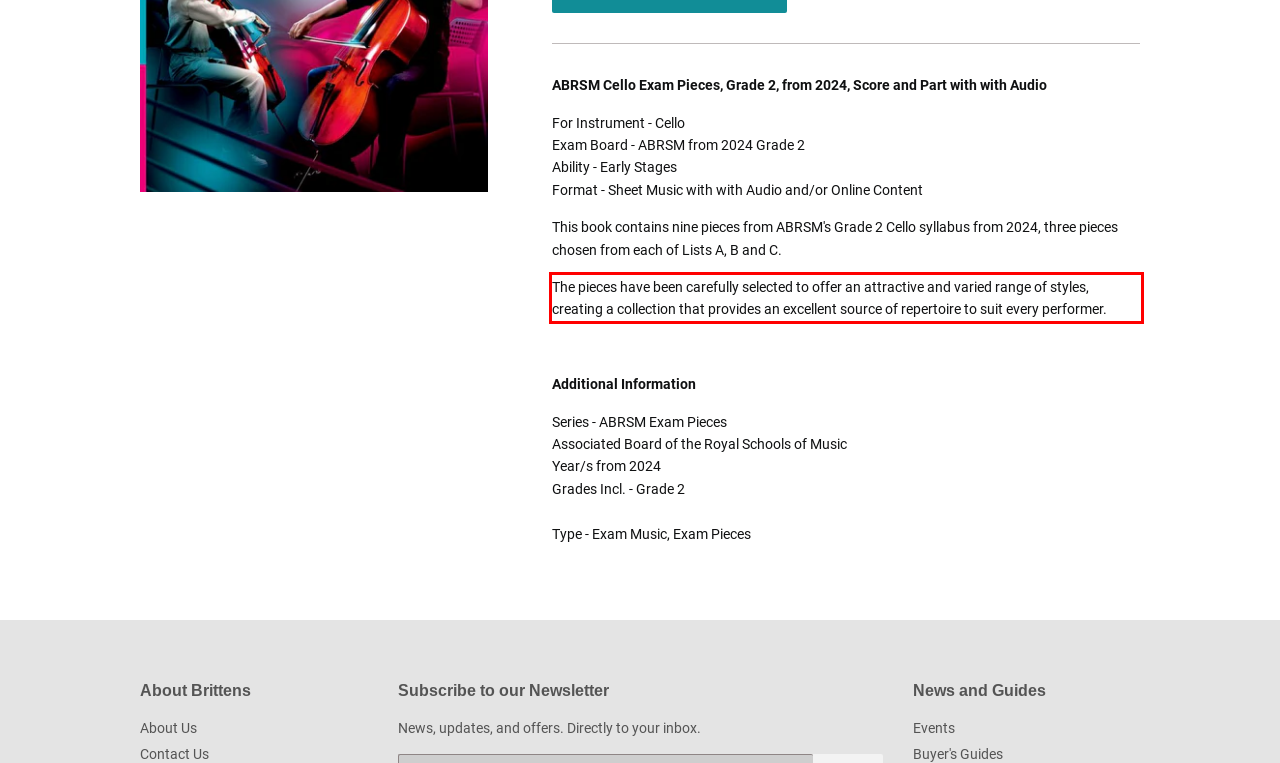Given the screenshot of a webpage, identify the red rectangle bounding box and recognize the text content inside it, generating the extracted text.

The pieces have been carefully selected to offer an attractive and varied range of styles, creating a collection that provides an excellent source of repertoire to suit every performer.